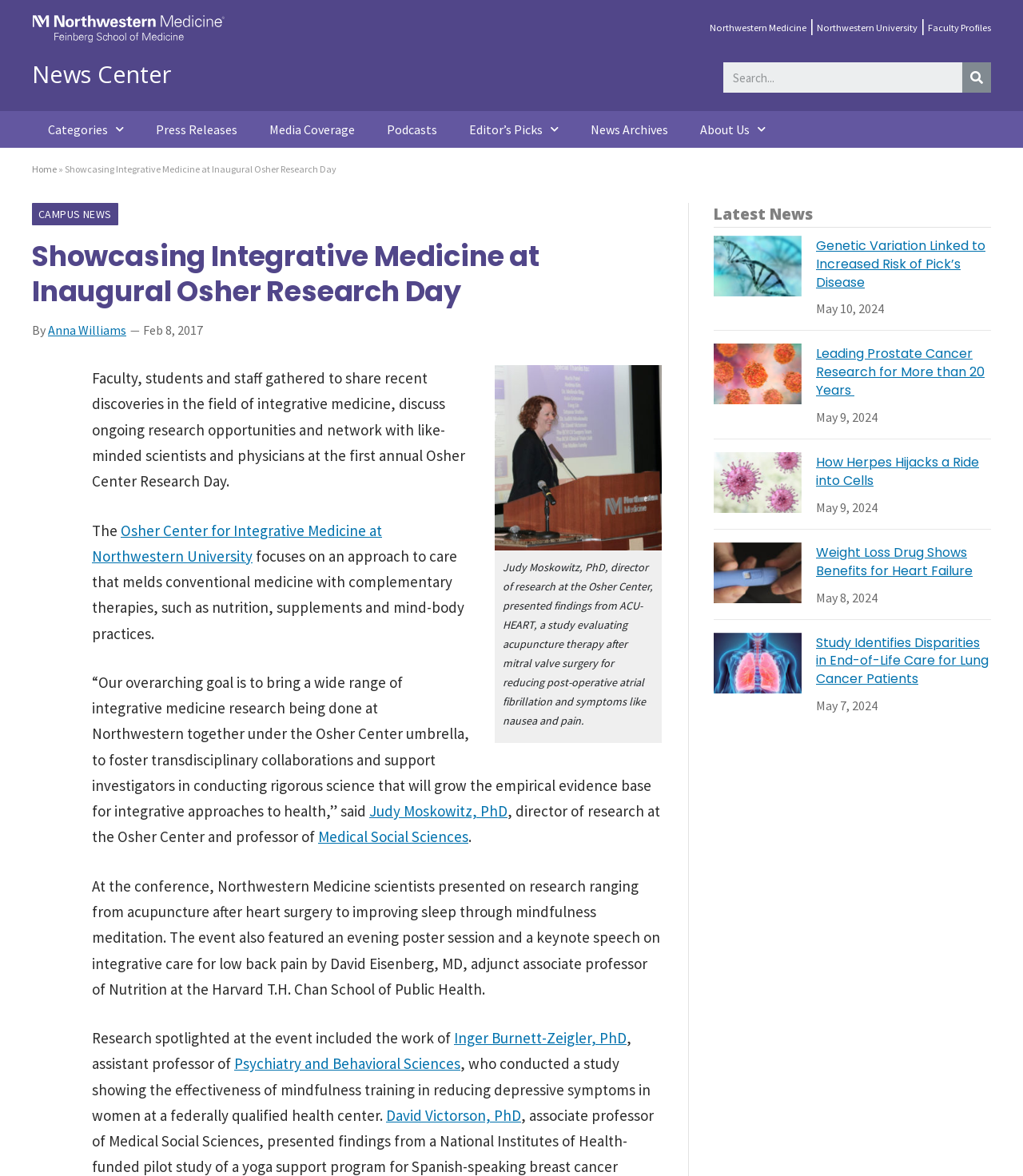Given the webpage screenshot and the description, determine the bounding box coordinates (top-left x, top-left y, bottom-right x, bottom-right y) that define the location of the UI element matching this description: Media Coverage

[0.248, 0.094, 0.362, 0.126]